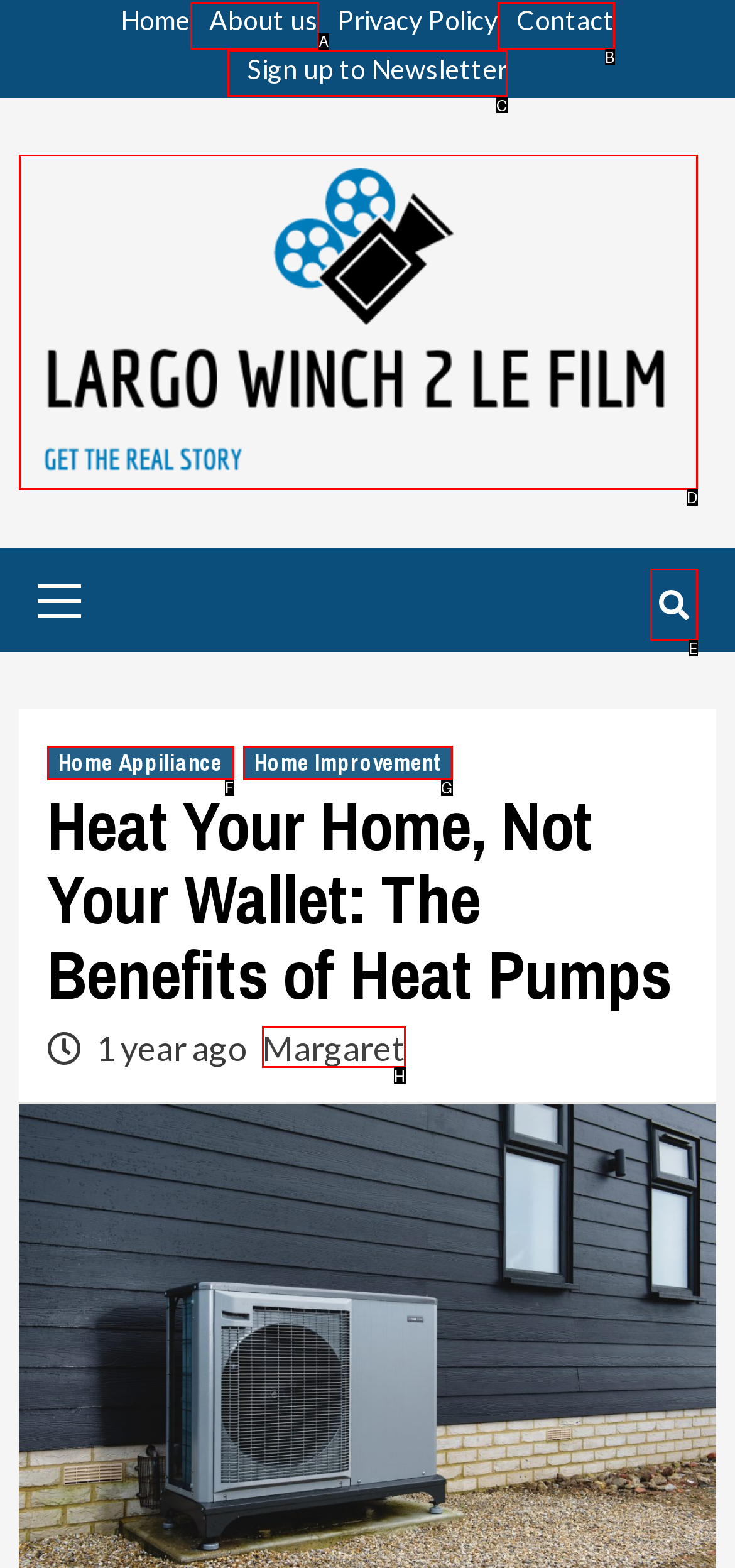Determine the letter of the element you should click to carry out the task: sign up for the newsletter
Answer with the letter from the given choices.

C